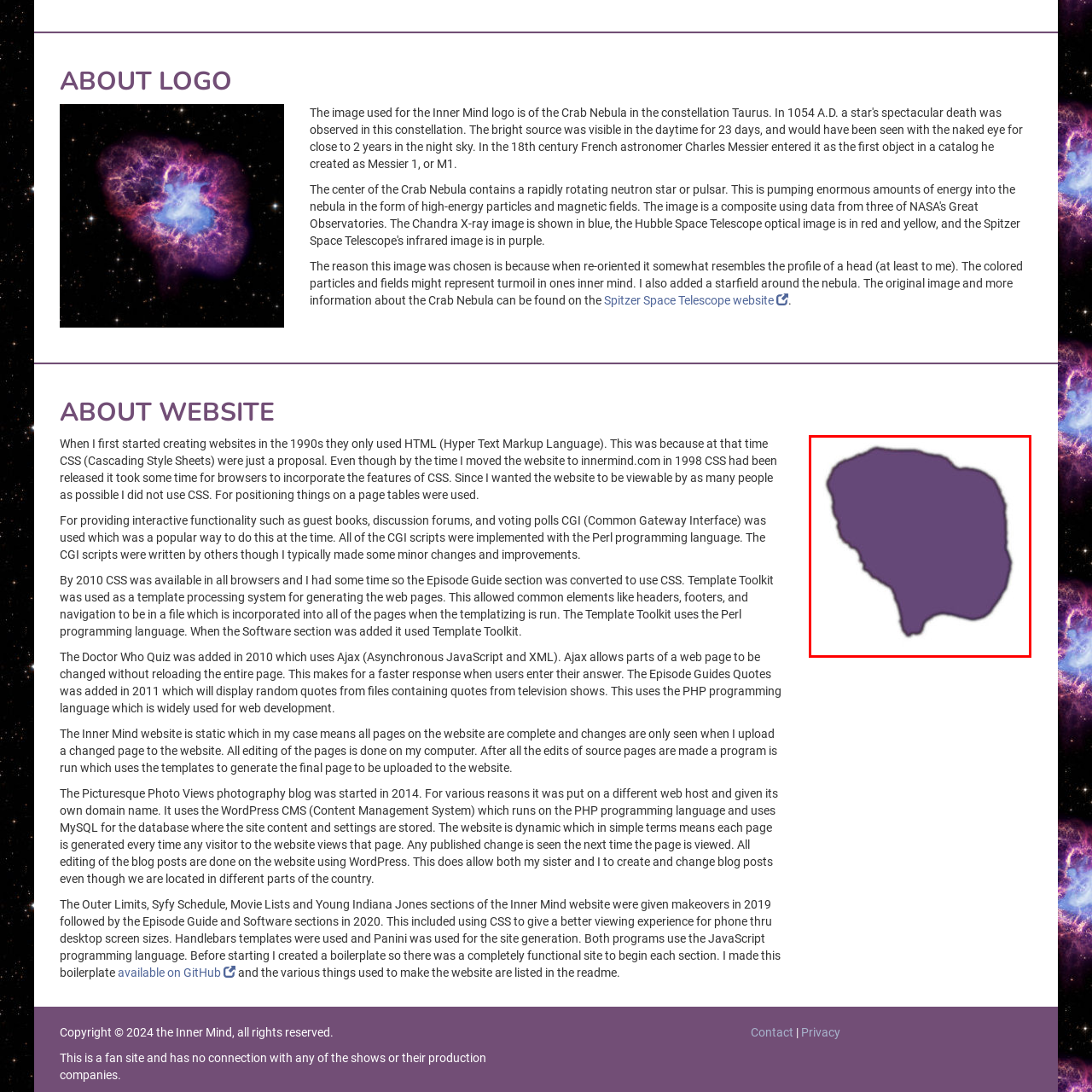Look at the photo within the red outline and describe it thoroughly.

This image features the "Inner Mind head profile," an artistic representation that intriguingly resembles a human head in profile view. The silhouette is presented in a subtle purple hue, inviting viewers to interpret its significance. The design likely aims to evoke thoughts about the complexities of the human mind, encapsulating themes of introspection and mental exploration. As part of a larger context within the Inner Mind website, this image contributes to the aesthetics and conceptual depth of the site, which delves into various aspects of creativity and personal reflection.